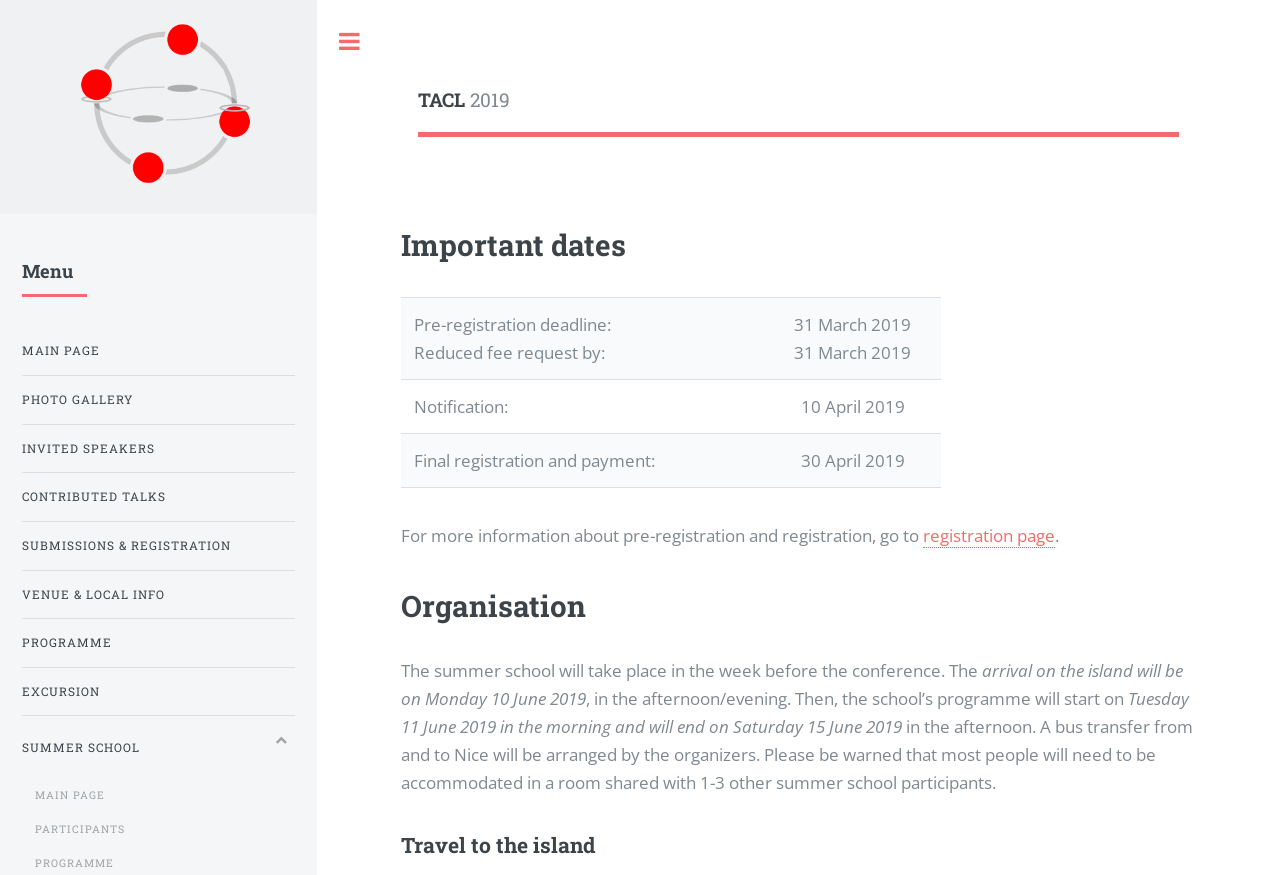Where will the summer school take place?
Please analyze the image and answer the question with as much detail as possible.

I found the answer by reading the text under the 'Organisation' heading, which mentions that the summer school will take place on an island, and also mentions a bus transfer from and to Nice.